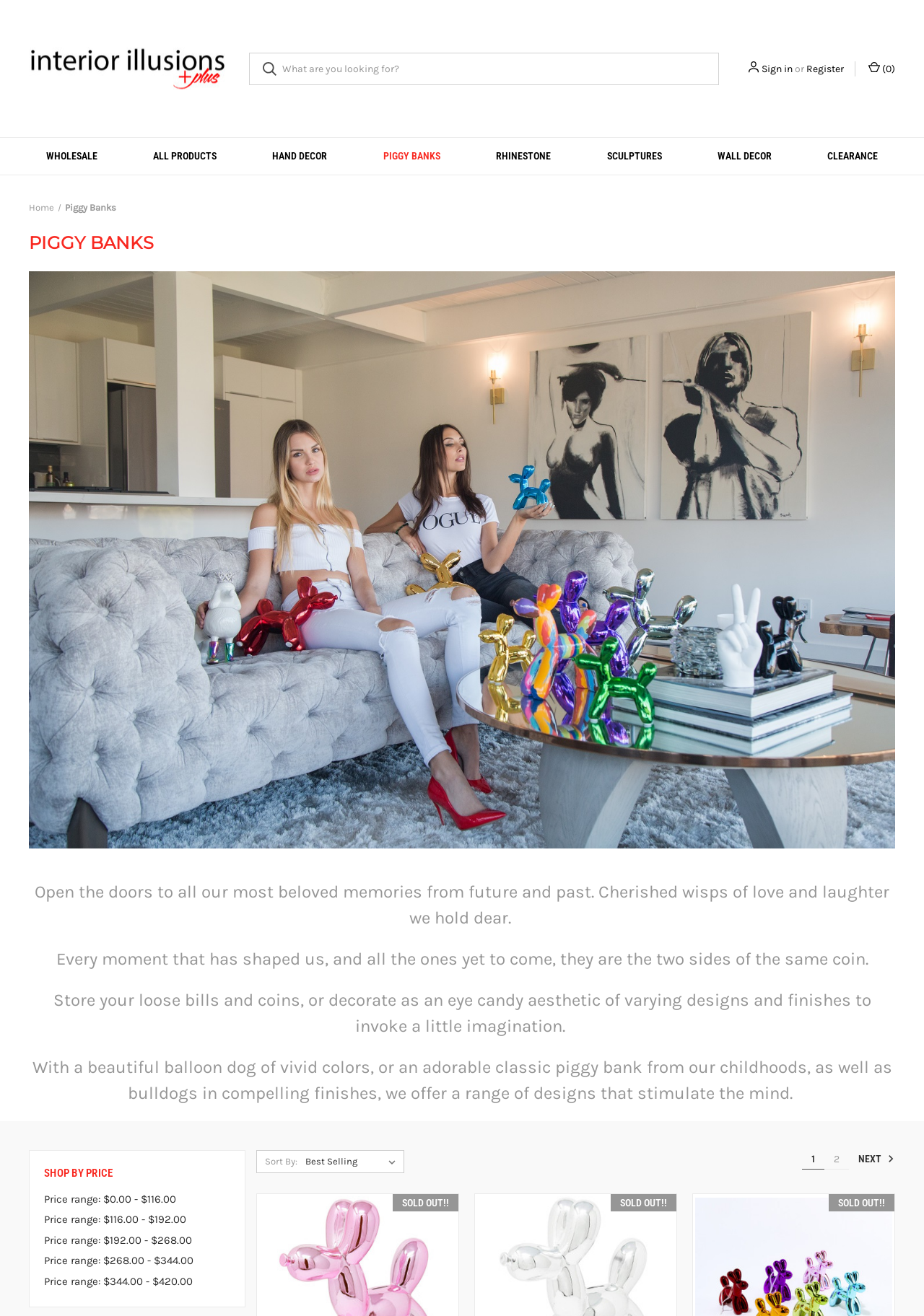Given the element description "Price range: $344.00 - $420.00" in the screenshot, predict the bounding box coordinates of that UI element.

[0.048, 0.966, 0.249, 0.982]